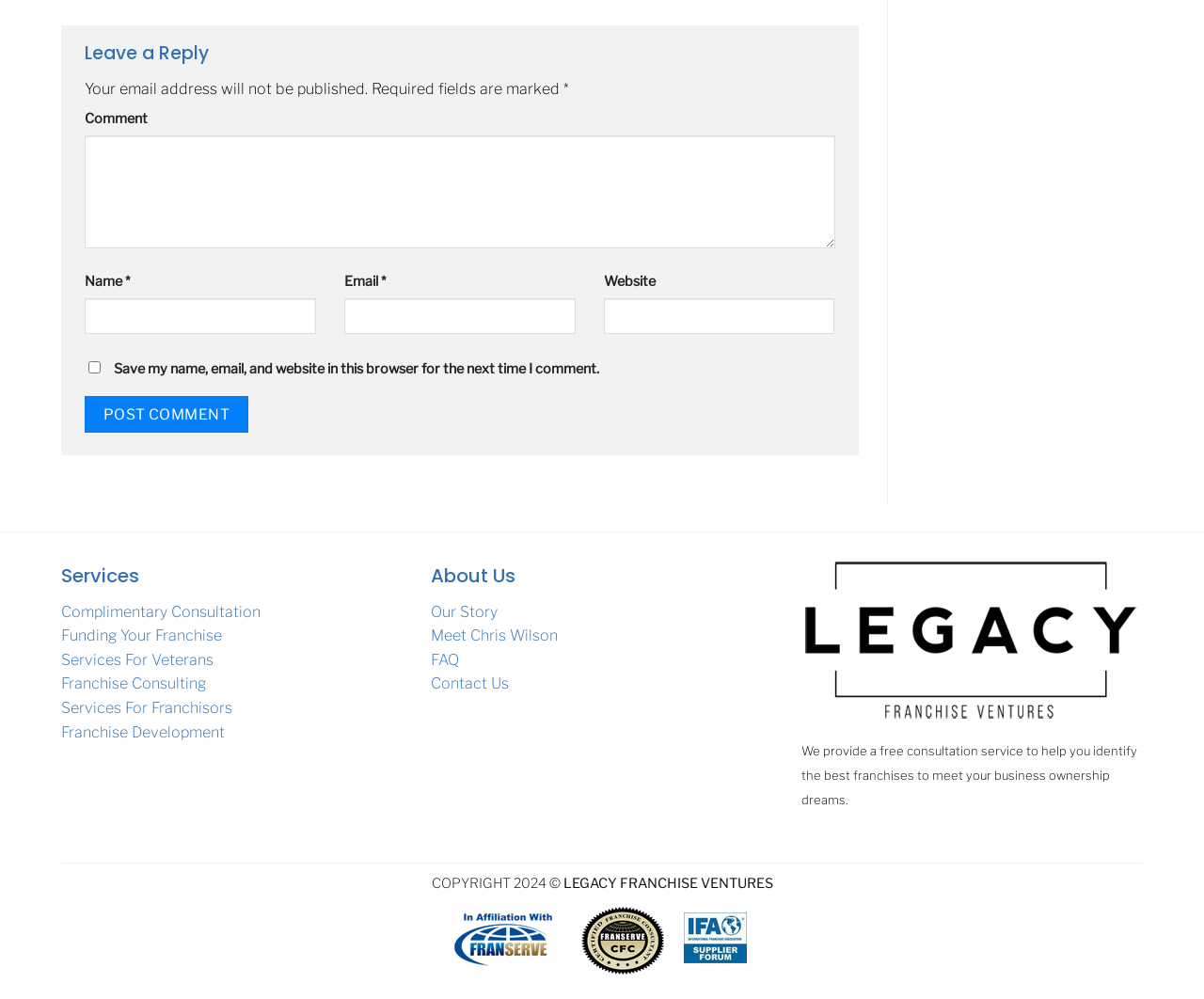What is the purpose of the checkbox in the comment form?
Craft a detailed and extensive response to the question.

The purpose of the checkbox in the comment form is to save the user's name, email, and website in the browser for the next time they comment, as indicated by the text 'Save my name, email, and website in this browser for the next time I comment'.